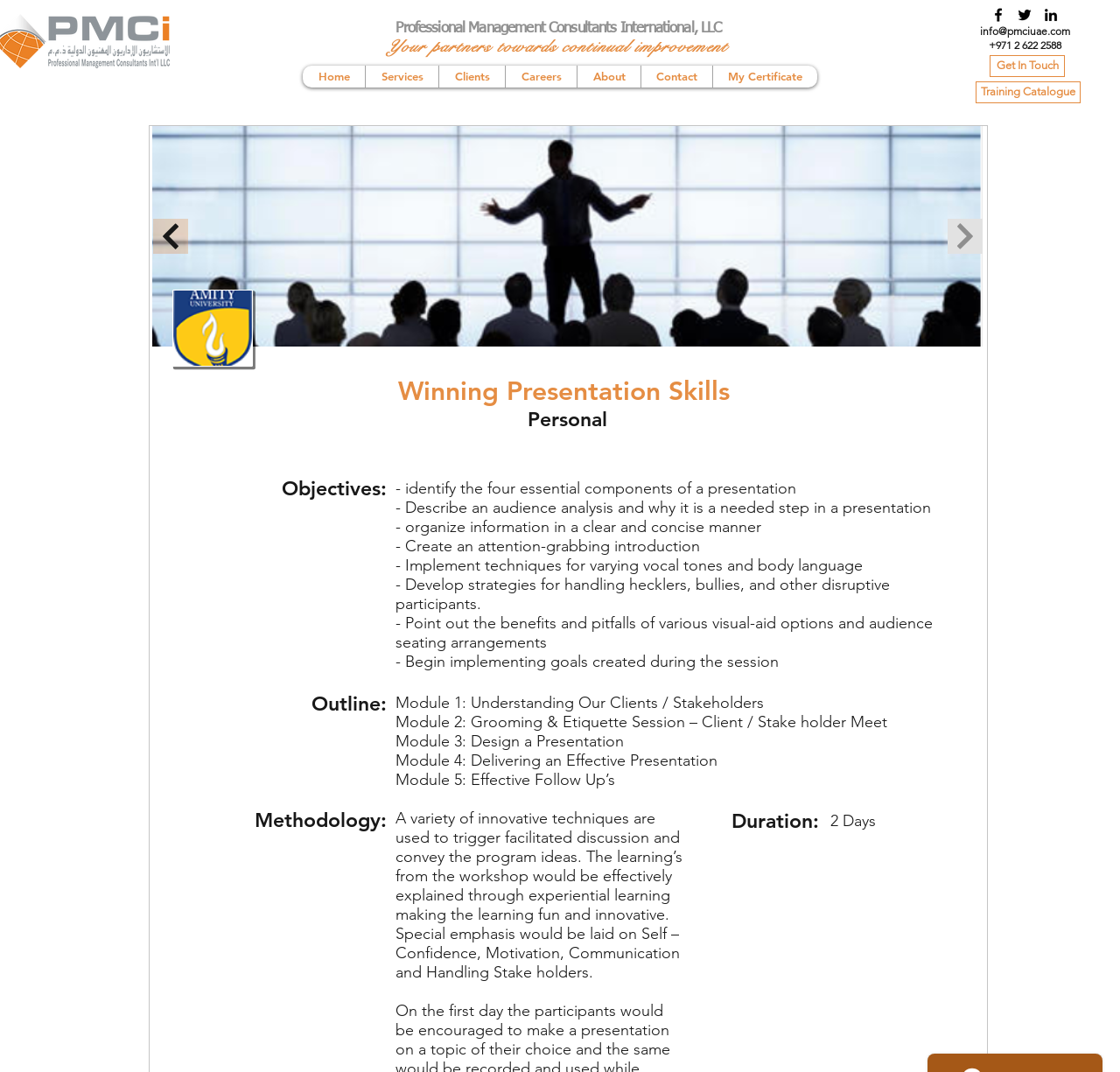What is the topic of the presentation skills training? Observe the screenshot and provide a one-word or short phrase answer.

Winning Presentation Skills